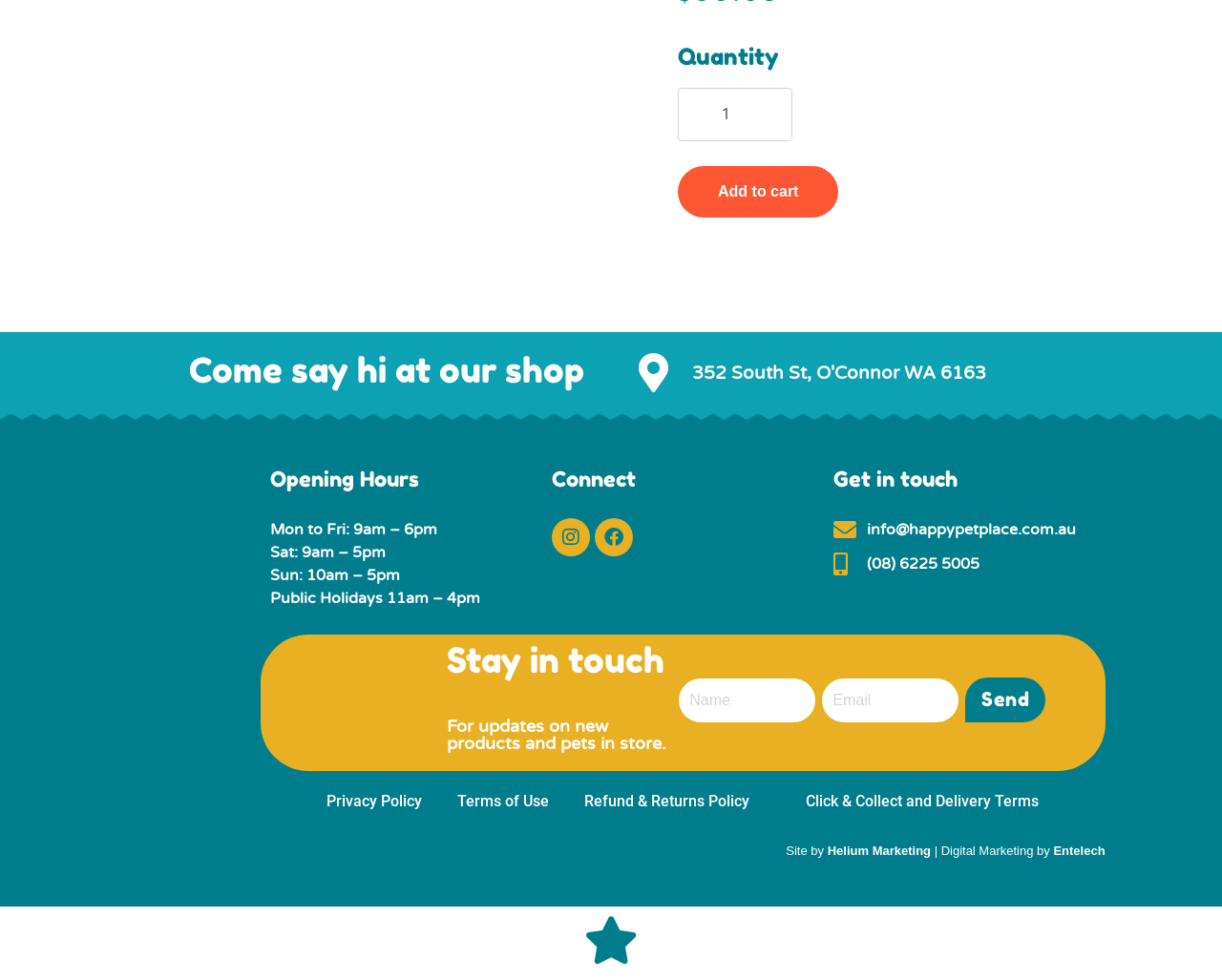Extract the bounding box coordinates of the UI element described by: "aria-label="Collect and Delivery Options"". The coordinates should include four float numbers ranging from 0 to 1, e.g., [left, top, right, bottom].

[0.48, 0.935, 0.52, 0.983]